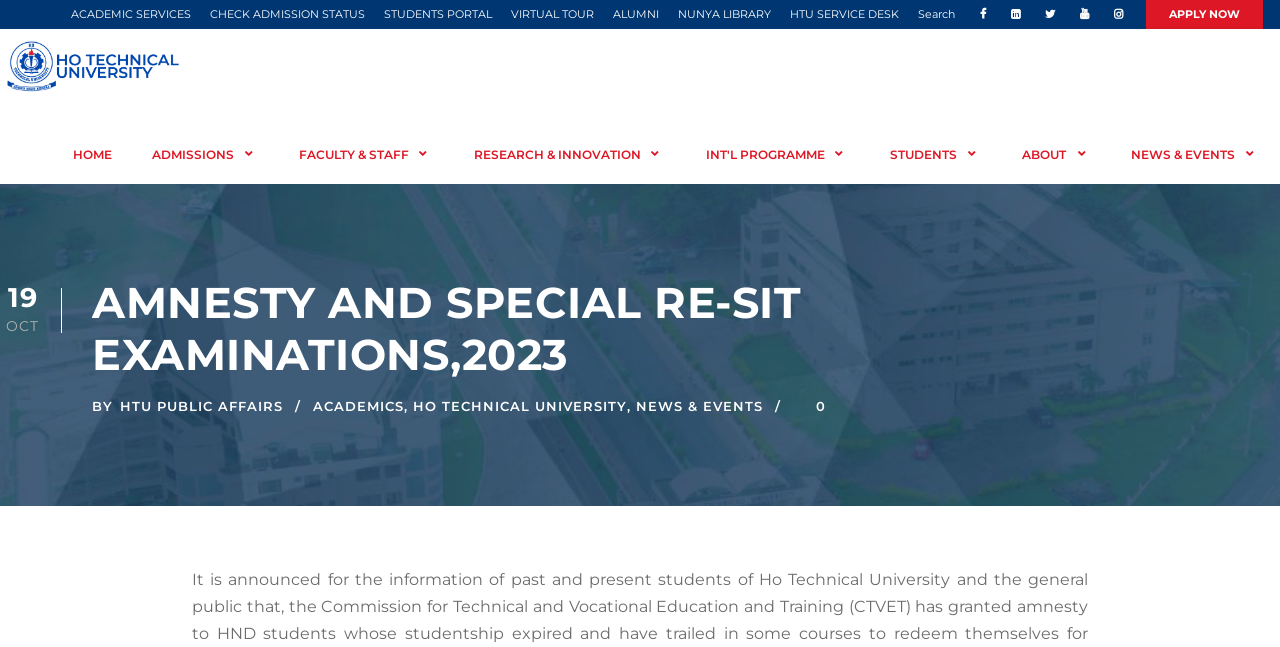Find the bounding box coordinates of the area that needs to be clicked in order to achieve the following instruction: "Go to the alumni page". The coordinates should be specified as four float numbers between 0 and 1, i.e., [left, top, right, bottom].

[0.479, 0.011, 0.515, 0.04]